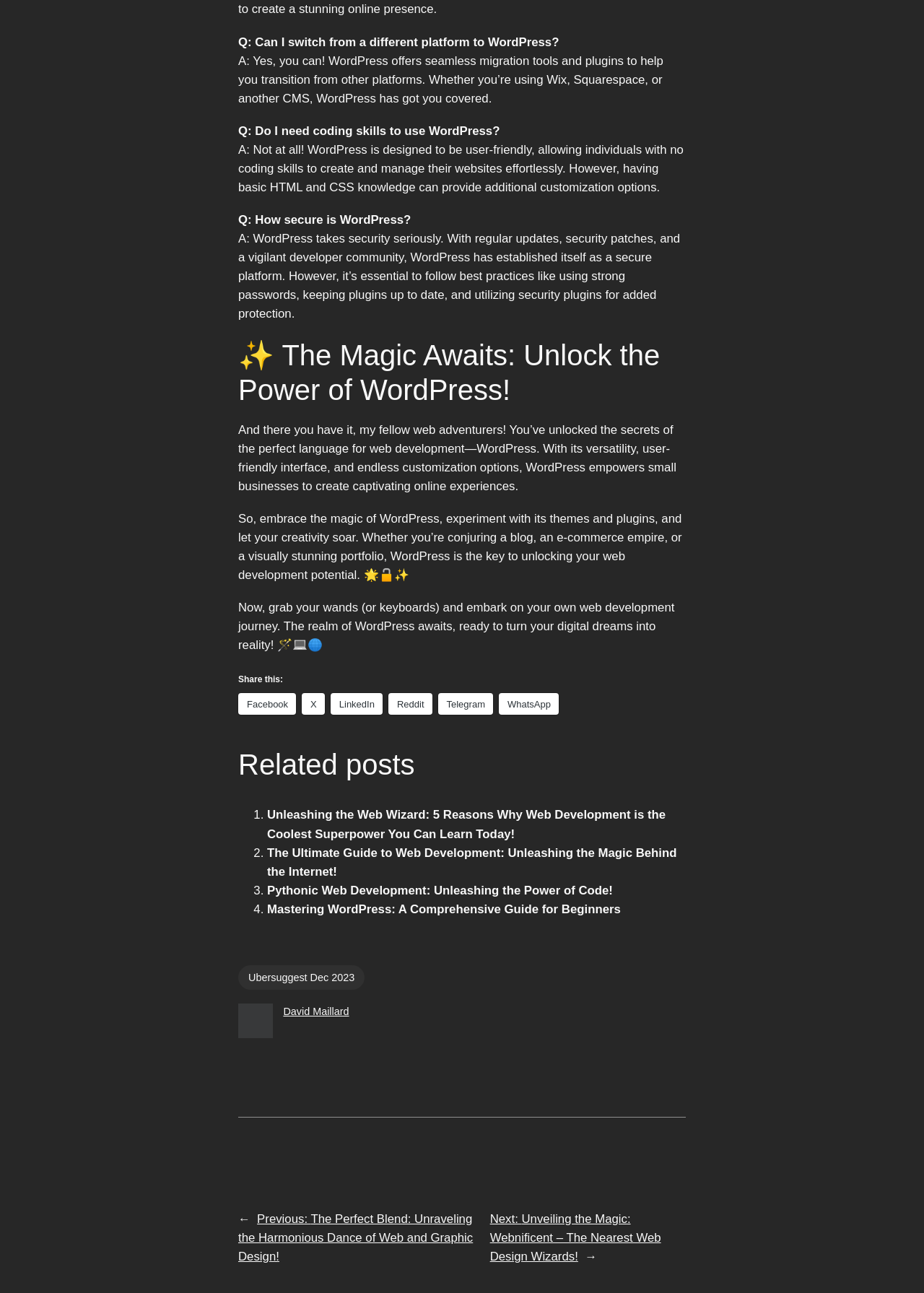Show the bounding box coordinates for the element that needs to be clicked to execute the following instruction: "Read related post 'Unleashing the Web Wizard: 5 Reasons Why Web Development is the Coolest Superpower You Can Learn Today!'". Provide the coordinates in the form of four float numbers between 0 and 1, i.e., [left, top, right, bottom].

[0.289, 0.625, 0.72, 0.65]